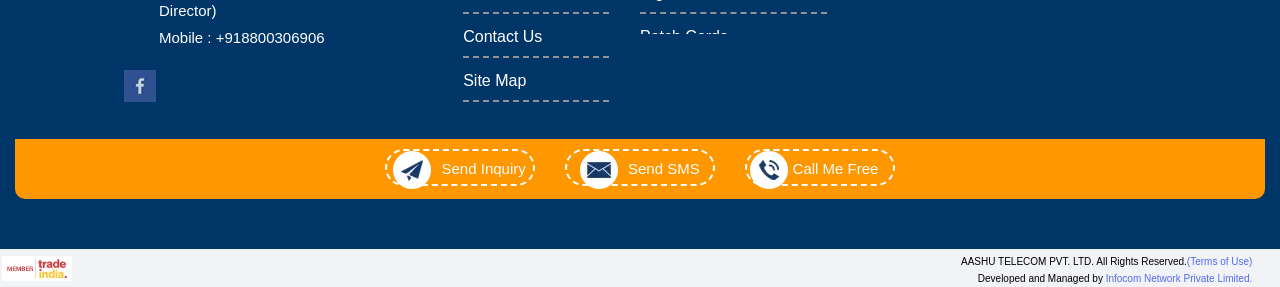Find the bounding box coordinates of the clickable area that will achieve the following instruction: "Send Inquiry".

[0.293, 0.519, 0.43, 0.648]